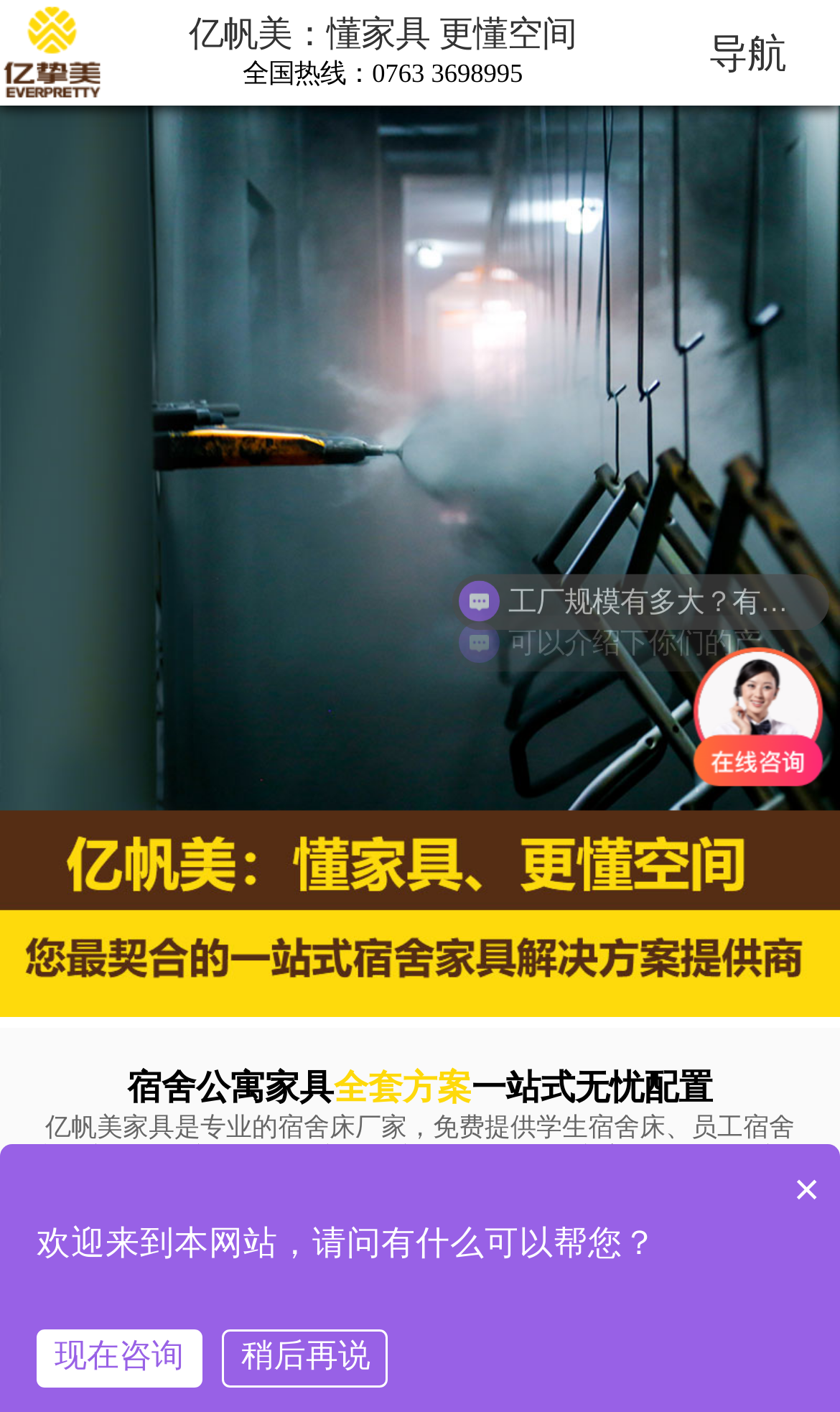Provide the bounding box coordinates, formatted as (top-left x, top-left y, bottom-right x, bottom-right y), with all values being floating point numbers between 0 and 1. Identify the bounding box of the UI element that matches the description: parent_node: 导航

[0.0, 0.0, 0.125, 0.082]